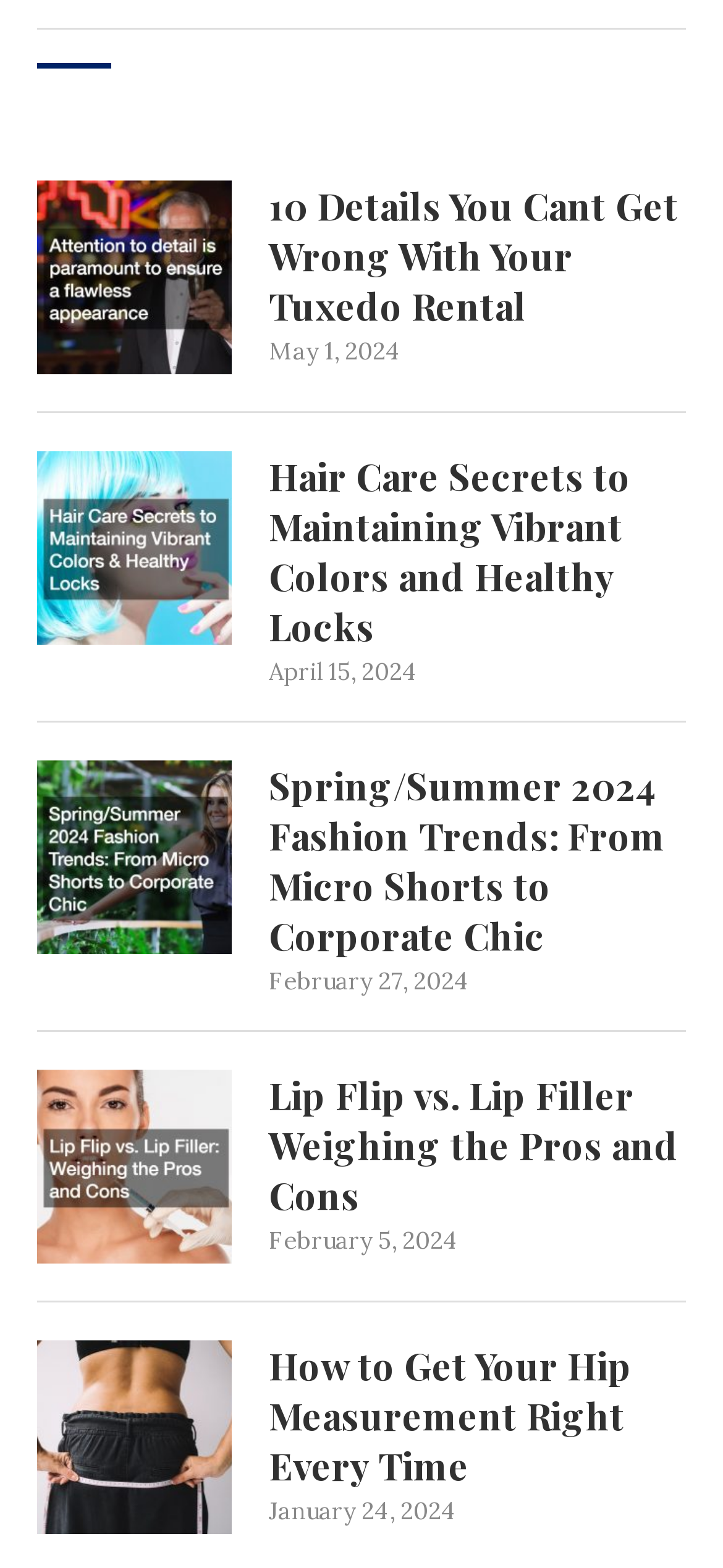What is the topic of the article with the date 'February 27, 2024'?
Please give a detailed answer to the question using the information shown in the image.

I searched for the 'StaticText' element with the date 'February 27, 2024' and found that the corresponding 'heading' element has the text 'Spring/Summer 2024 Fashion Trends: From Micro Shorts to Corporate Chic', so the topic of the article is Spring/Summer 2024 Fashion Trends.